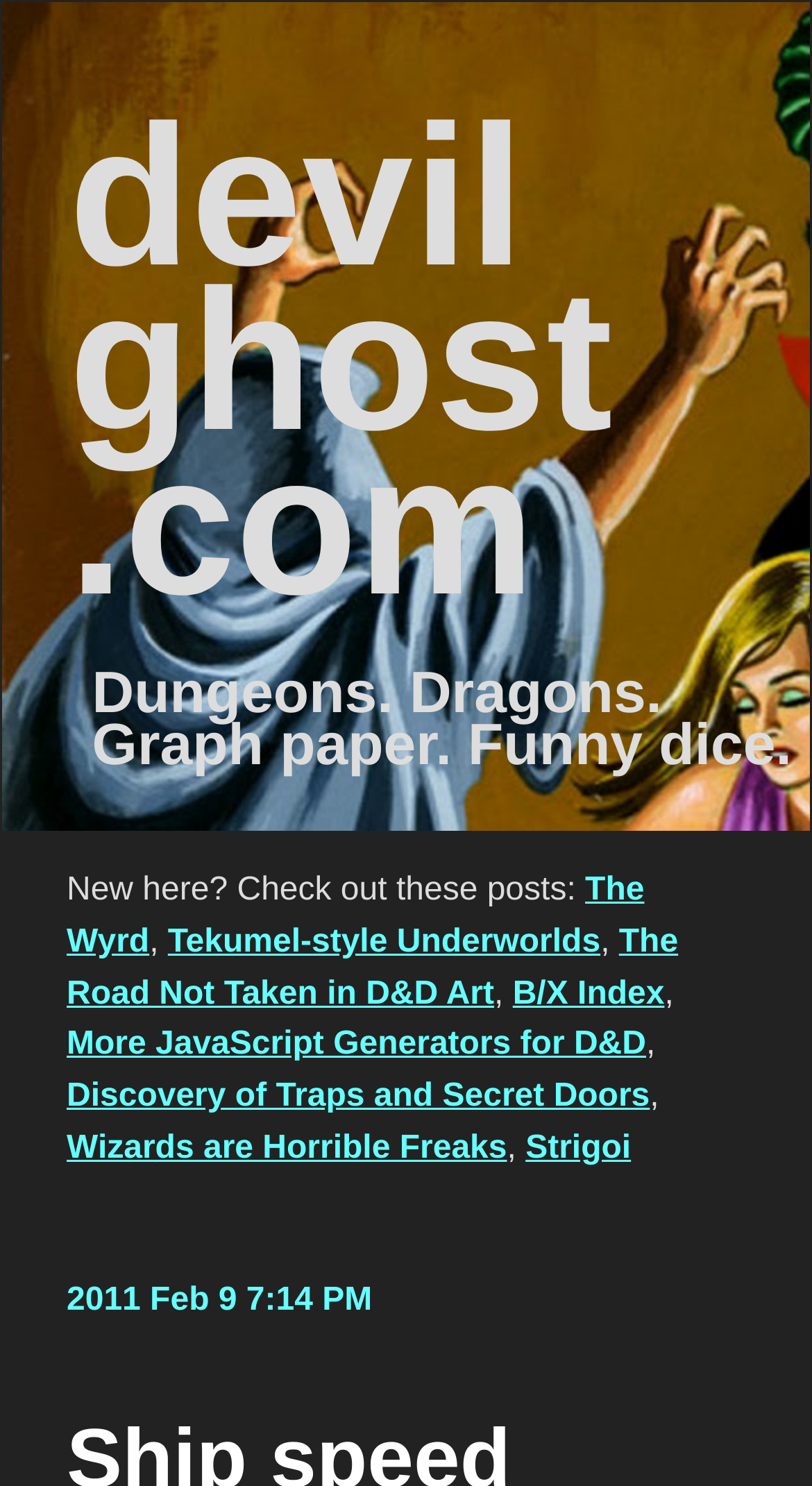Provide a brief response to the question using a single word or phrase: 
How many links are listed under 'New here? Check out these posts:'?

5